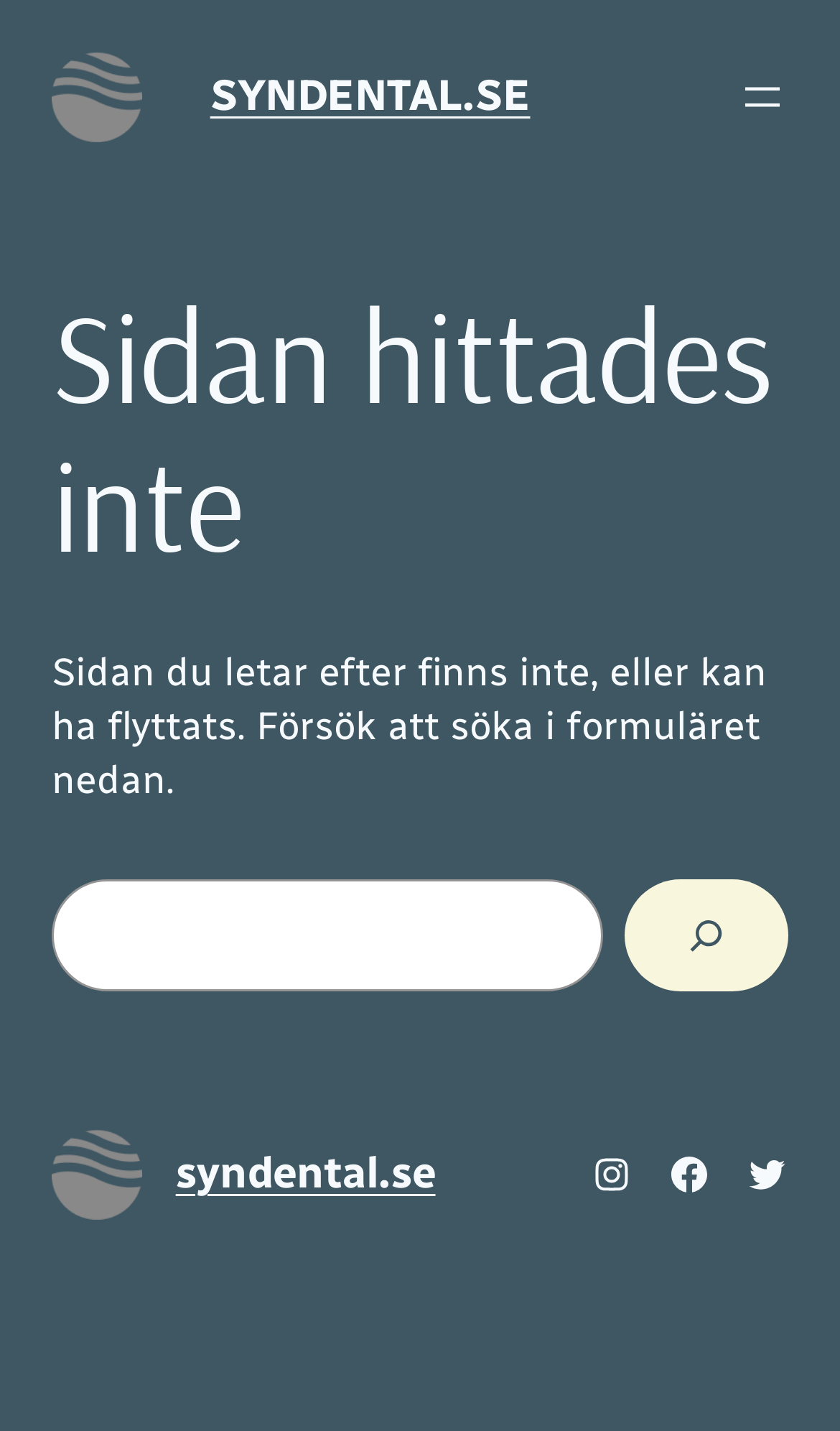Is there a navigation menu?
Please ensure your answer to the question is detailed and covers all necessary aspects.

There is a navigation menu located at the top of the page, which is indicated by a button with the text 'Öppna meny' which is Swedish for 'Open menu'.